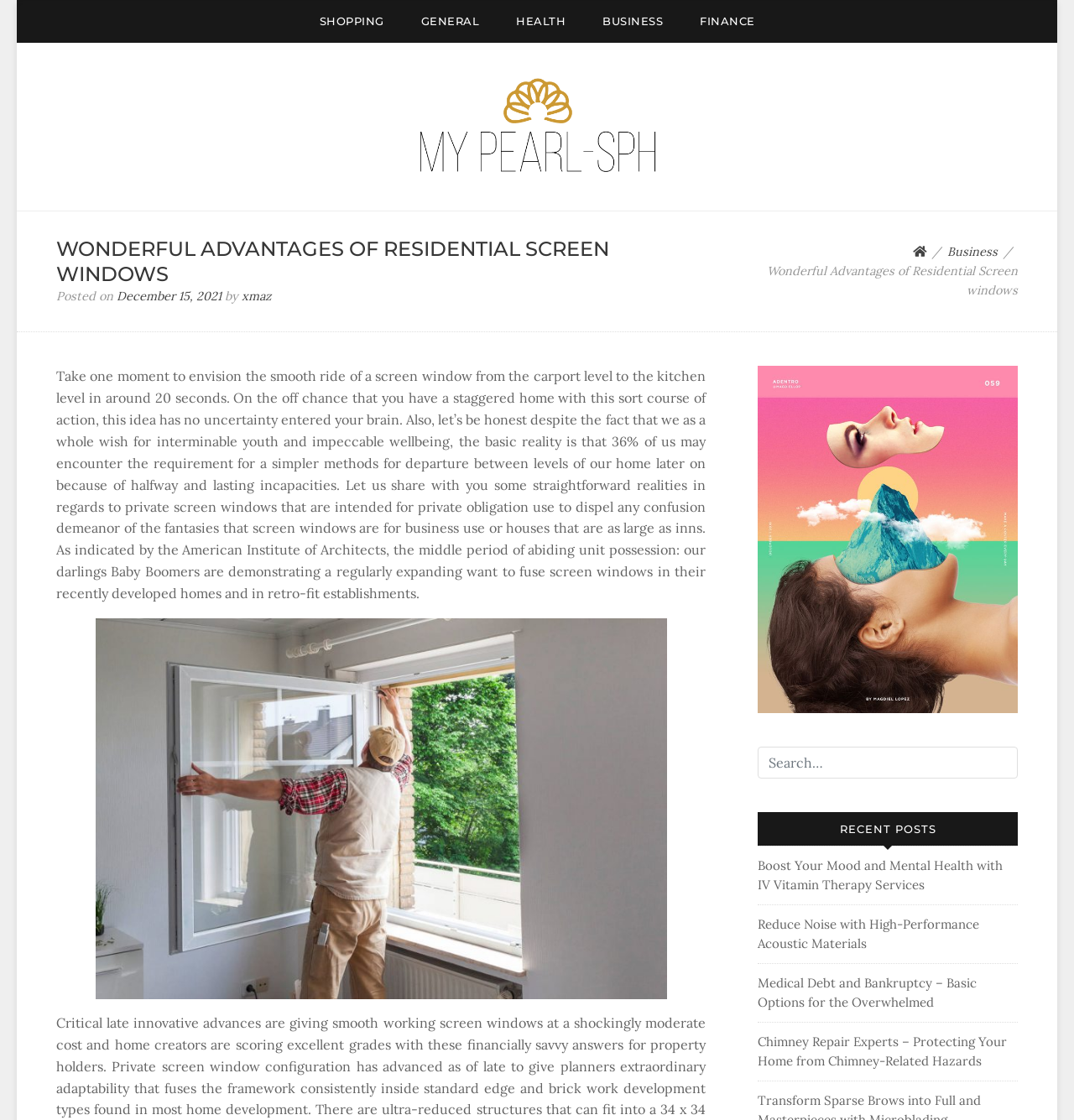Indicate the bounding box coordinates of the element that needs to be clicked to satisfy the following instruction: "View Bridge Quartz Crystal Specimen ~92mm". The coordinates should be four float numbers between 0 and 1, i.e., [left, top, right, bottom].

None